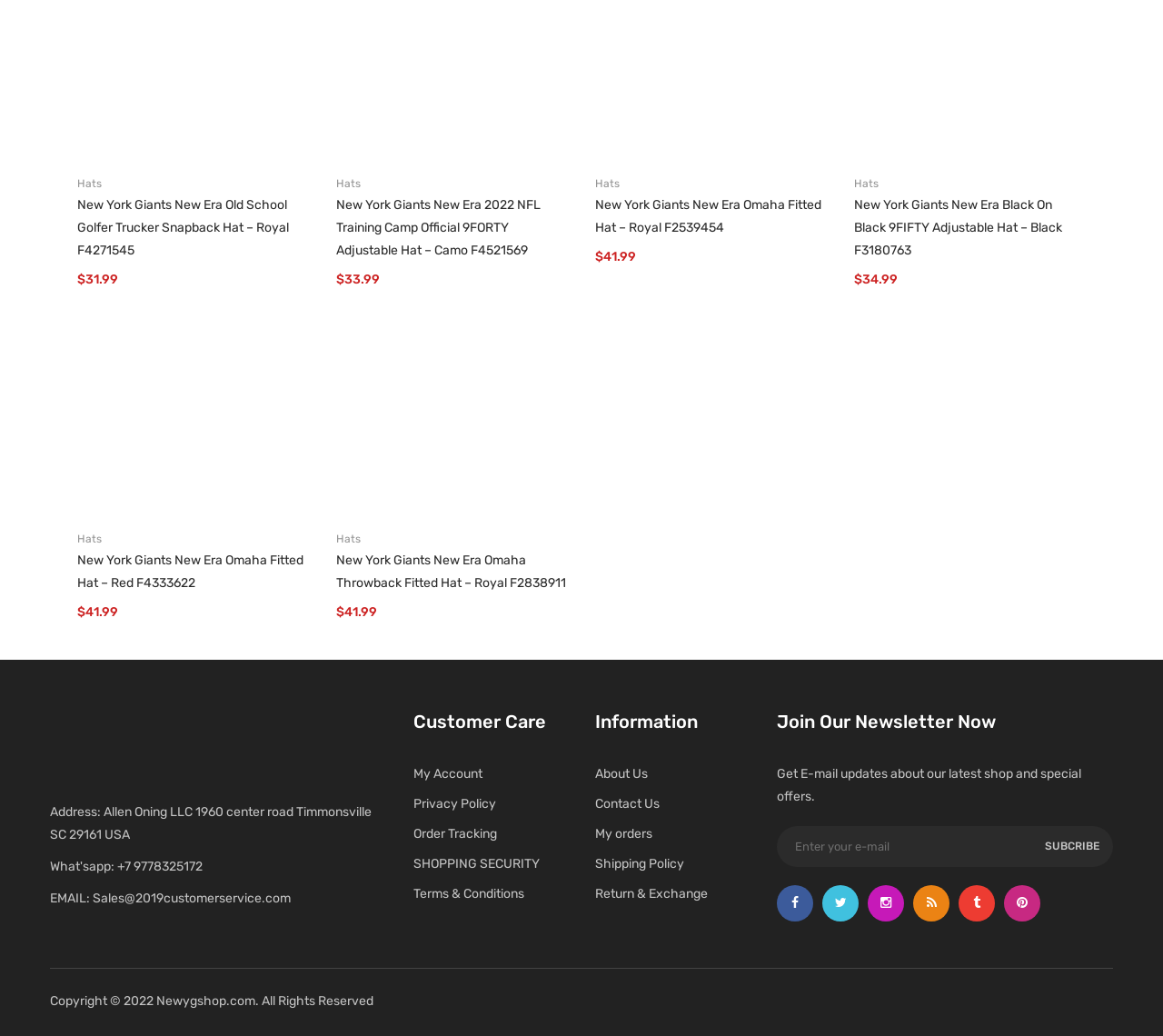What is the purpose of the section with the heading 'Customer Care'?
Based on the image, answer the question with as much detail as possible.

The section with the heading 'Customer Care' contains links to various customer support pages, such as 'My Account', 'Privacy Policy', and 'Order Tracking', indicating that its purpose is to provide customer support links.